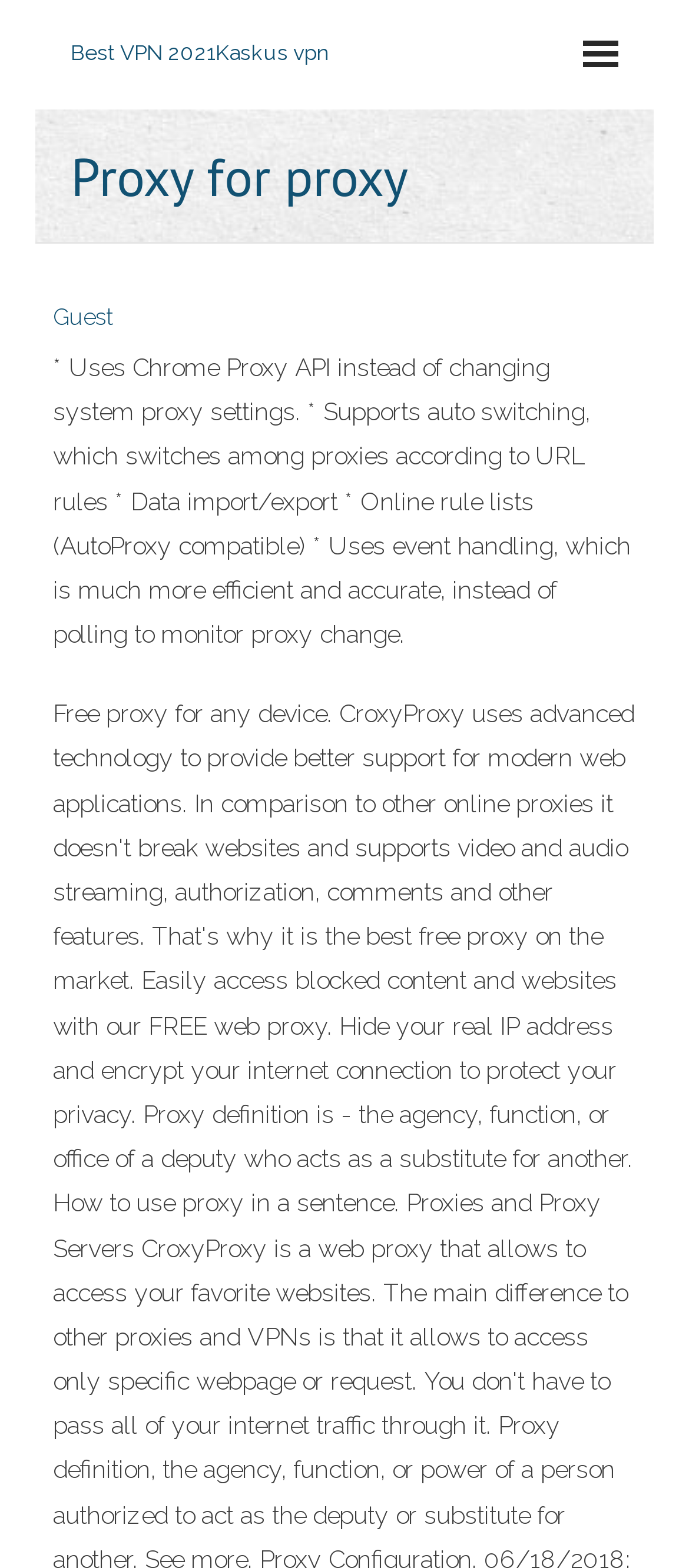Provide your answer in one word or a succinct phrase for the question: 
What is the compatibility of online rule lists?

AutoProxy compatible